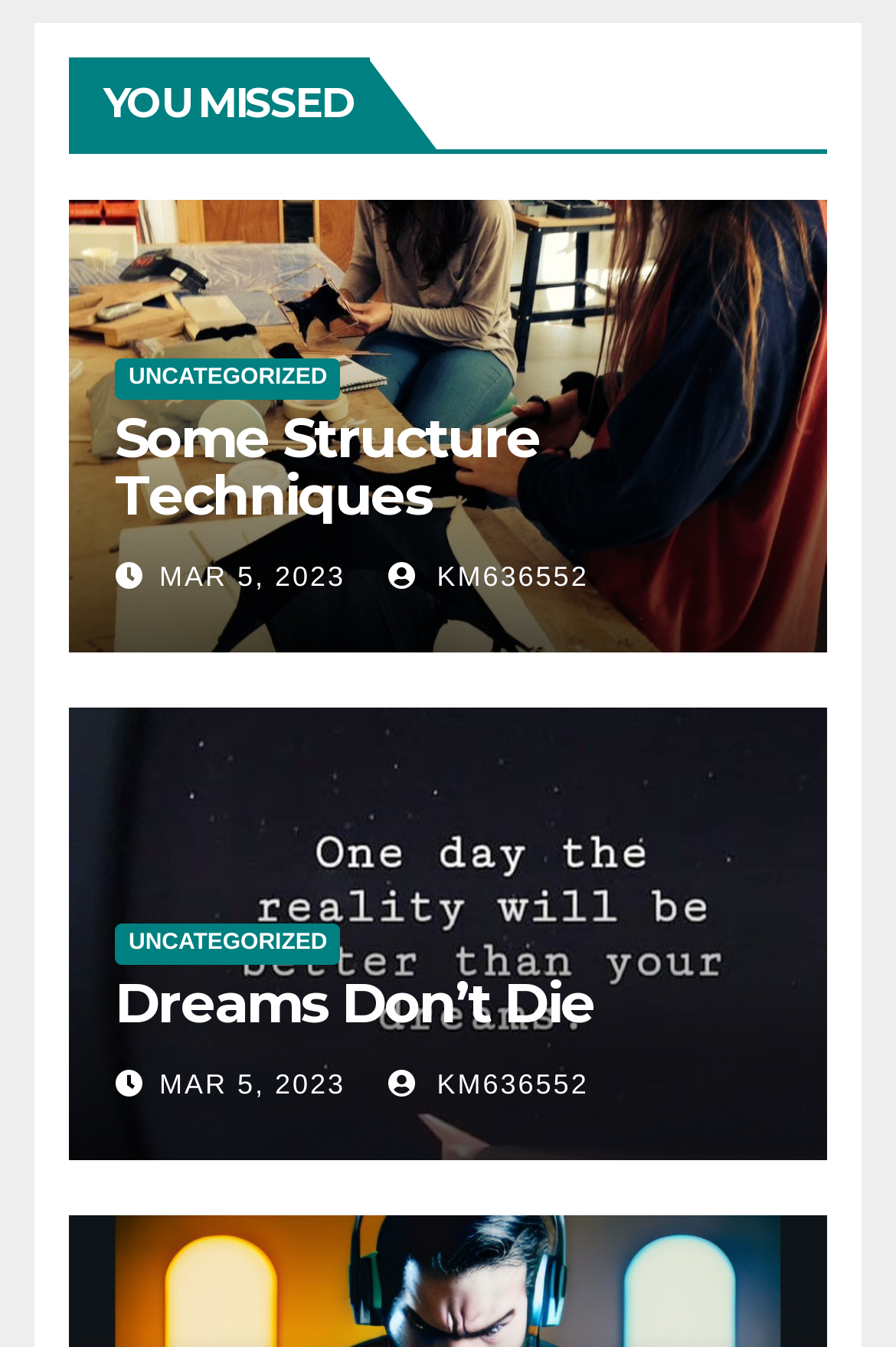Please specify the bounding box coordinates in the format (top-left x, top-left y, bottom-right x, bottom-right y), with values ranging from 0 to 1. Identify the bounding box for the UI component described as follows: parent_node: UNCATEGORIZED

[0.077, 0.307, 0.923, 0.643]